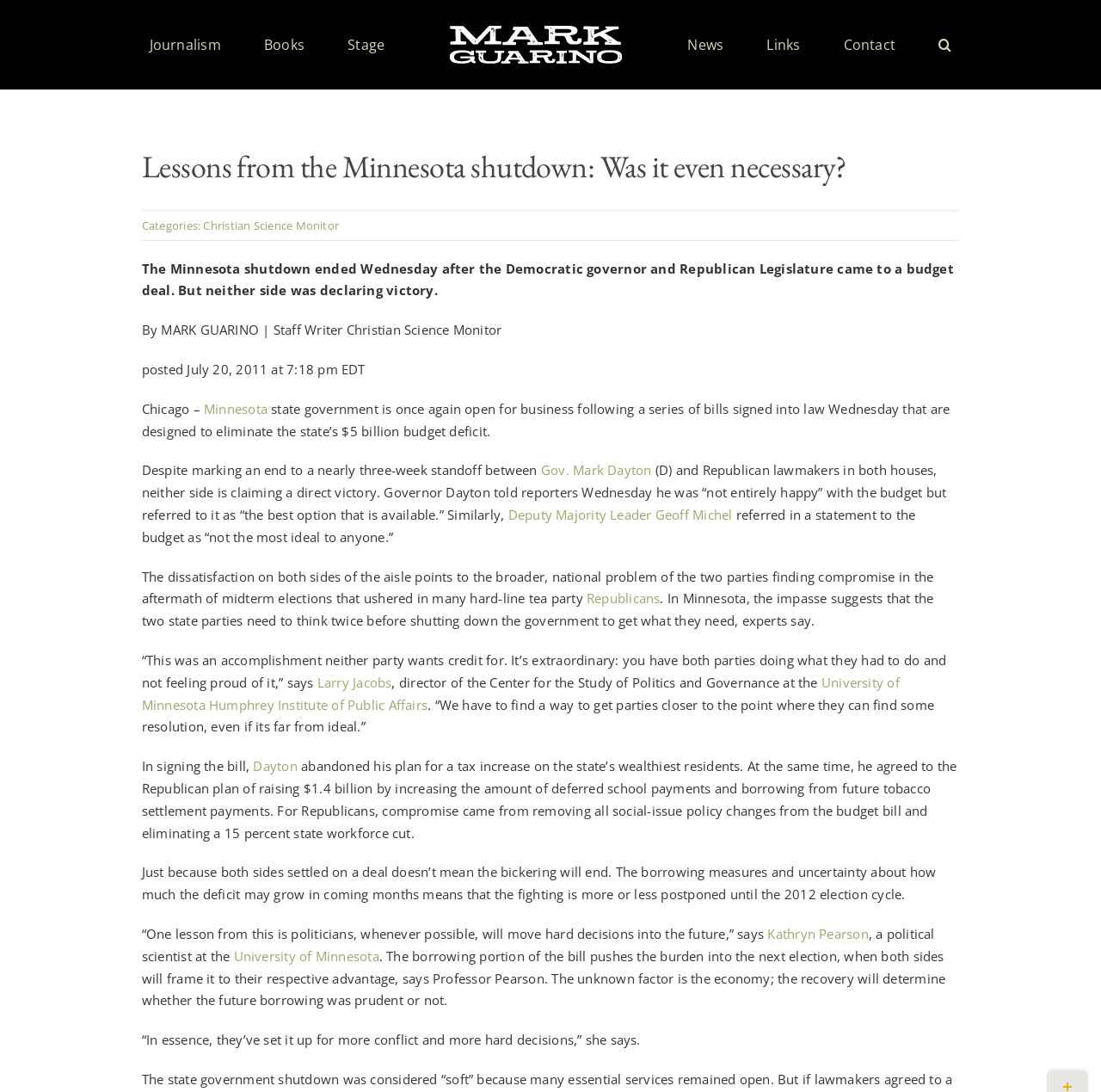What is the name of the institute mentioned in the article?
Respond to the question with a single word or phrase according to the image.

University of Minnesota Humphrey Institute of Public Affairs